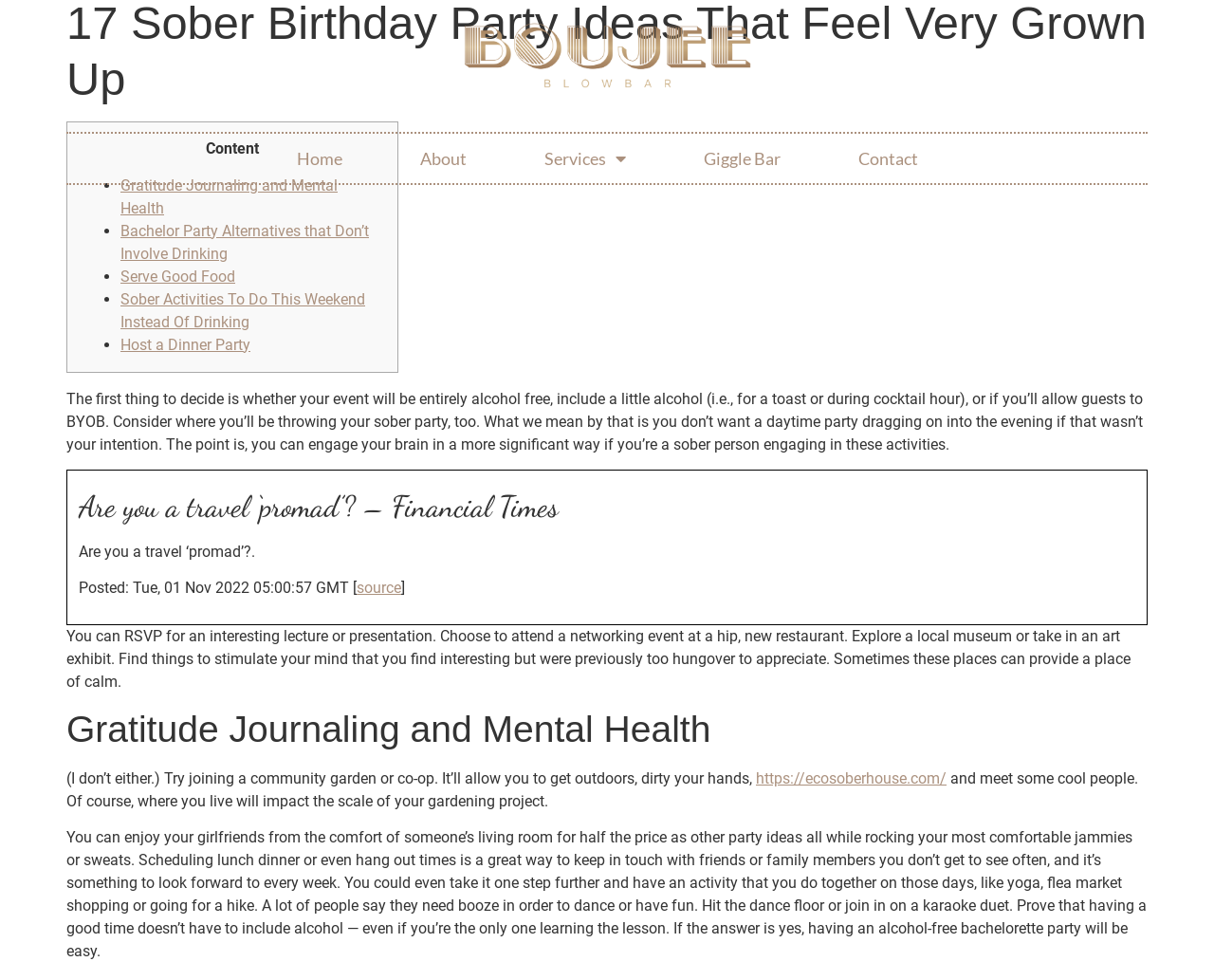What is the principal heading displayed on the webpage?

17 Sober Birthday Party Ideas That Feel Very Grown Up